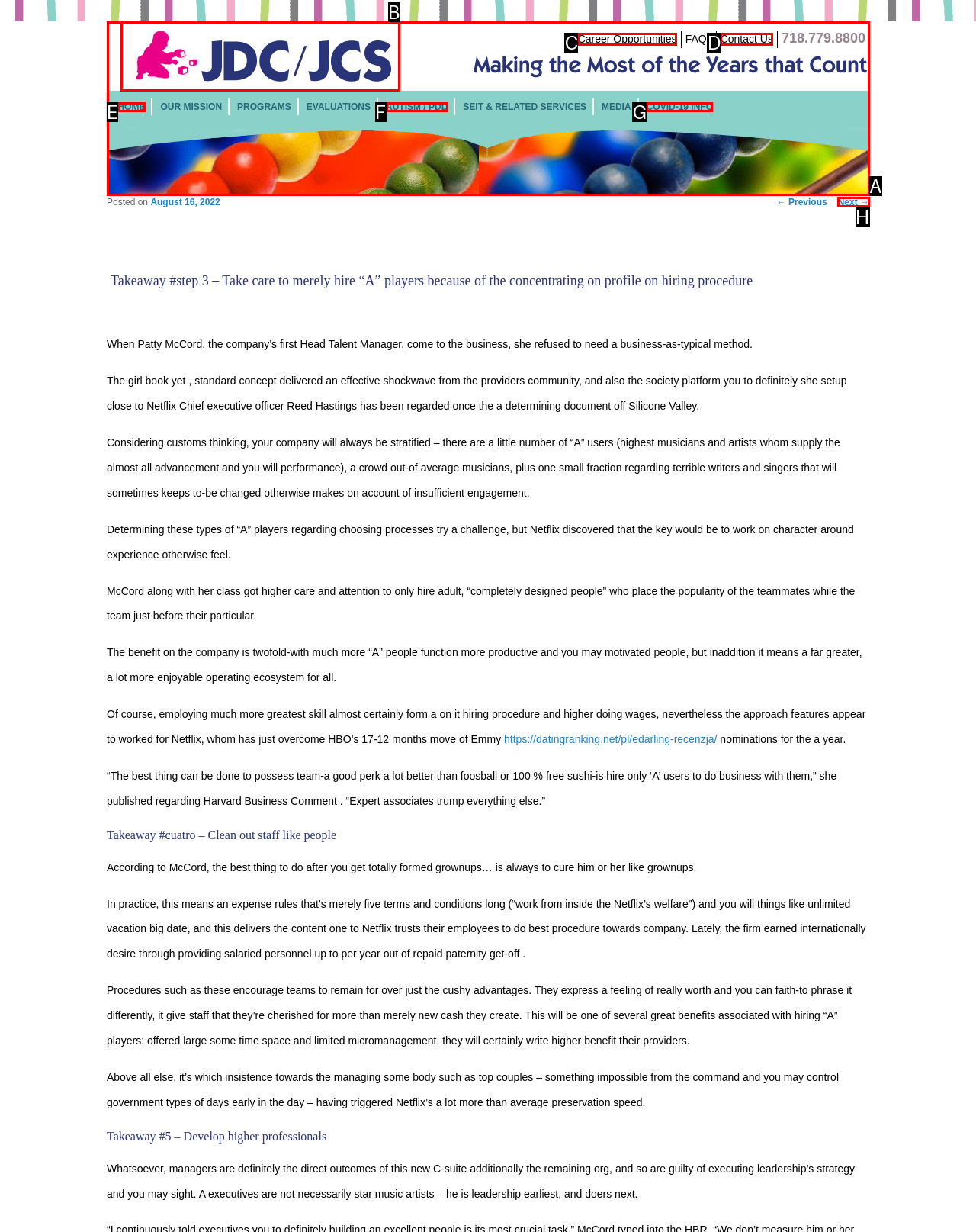Determine which UI element you should click to perform the task: Click on 'Next →'
Provide the letter of the correct option from the given choices directly.

H